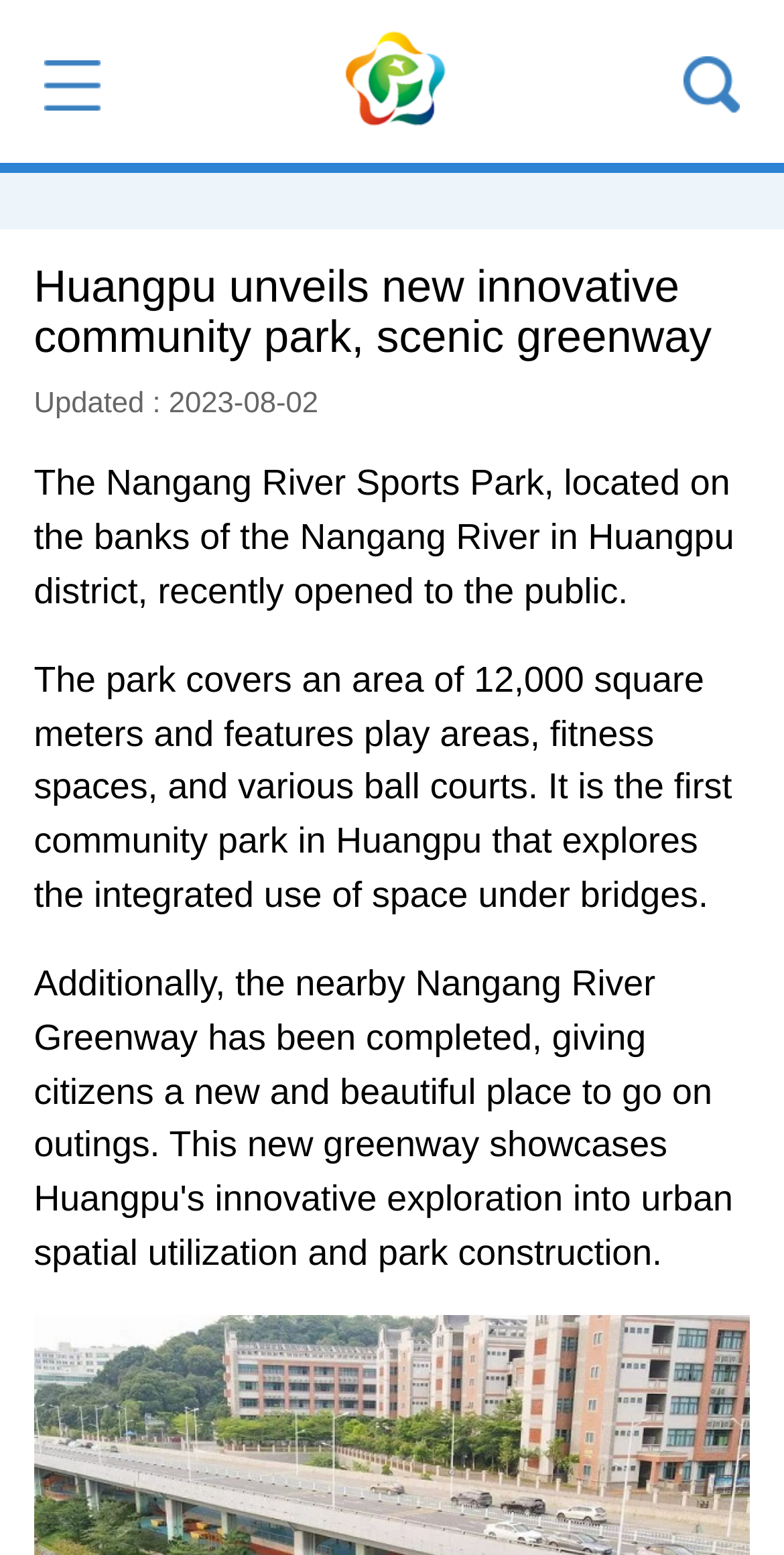What is special about the Nangang River Sports Park in Huangpu?
Please respond to the question with a detailed and informative answer.

The webpage states that the Nangang River Sports Park is 'the first community park in Huangpu that explores the integrated use of space under bridges', making it special in this regard.